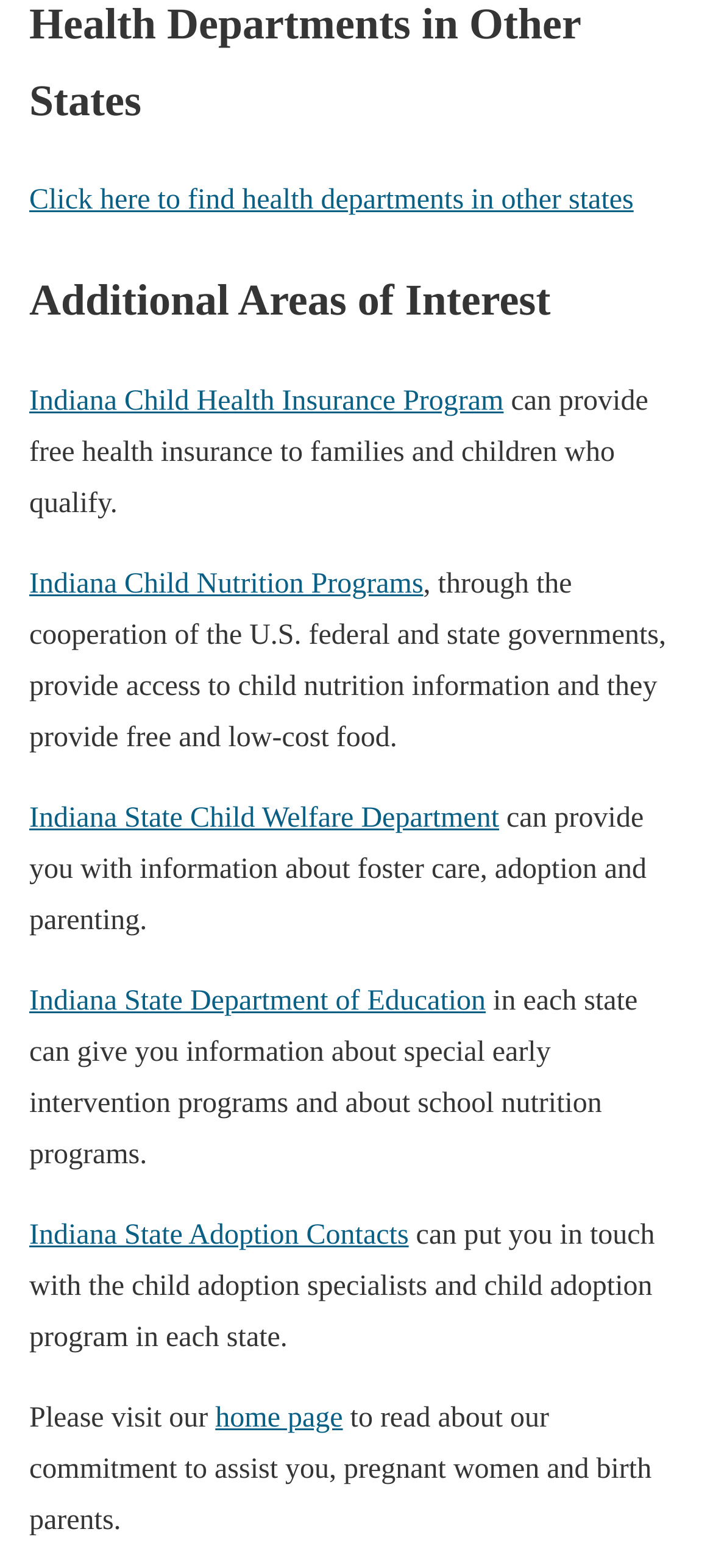Where can users find more information about the website's commitment?
Answer the question with as much detail as you can, using the image as a reference.

According to the static text on the webpage, users can visit the home page to read about the website's commitment to assist pregnant women and birth parents.